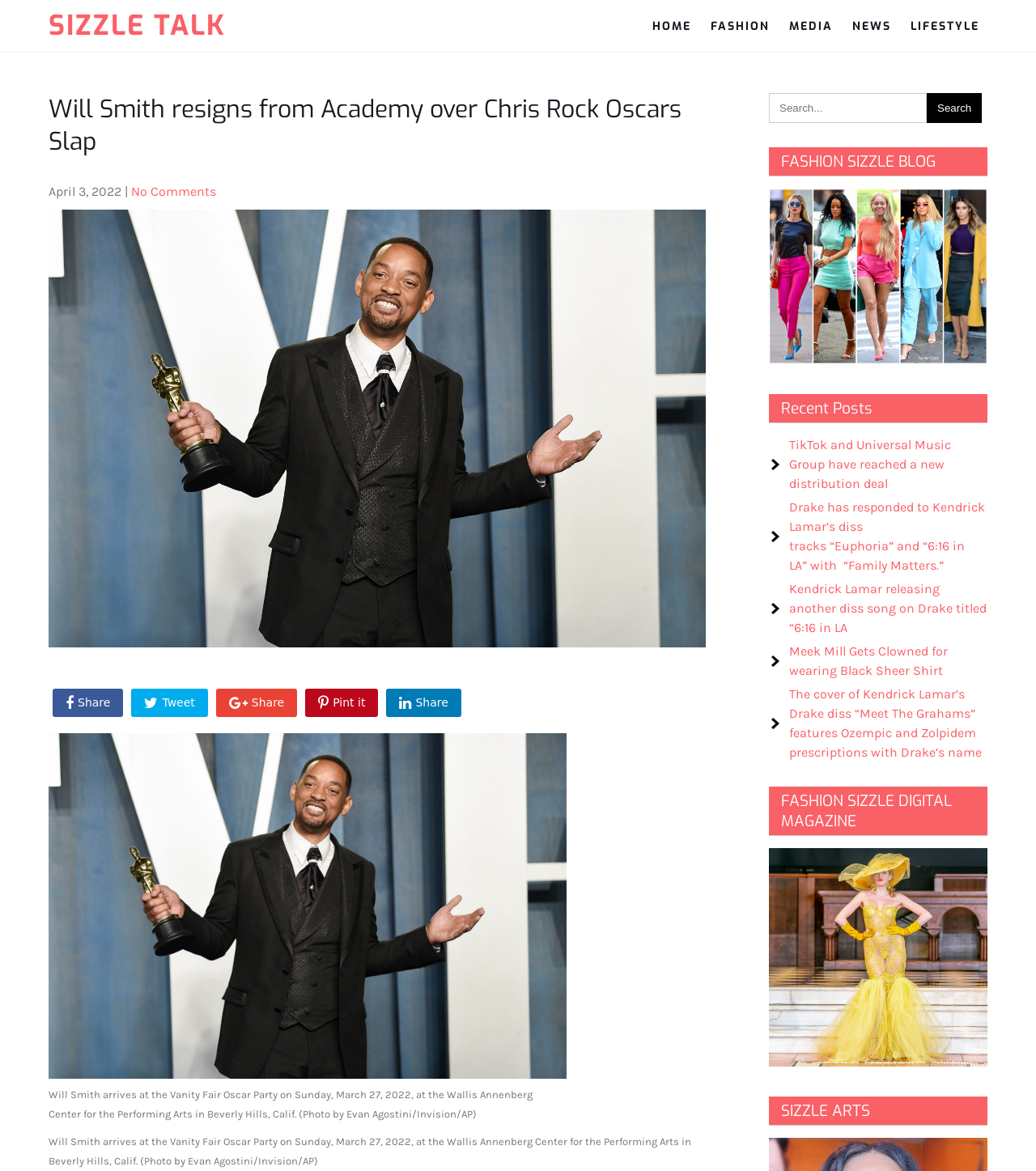What is the topic of the recent posts section?
Please give a well-detailed answer to the question.

I found the answer by looking at the links in the recent posts section, which mention topics such as TikTok, Drake, Kendrick Lamar, and Meek Mill, indicating that the topic is music and entertainment.